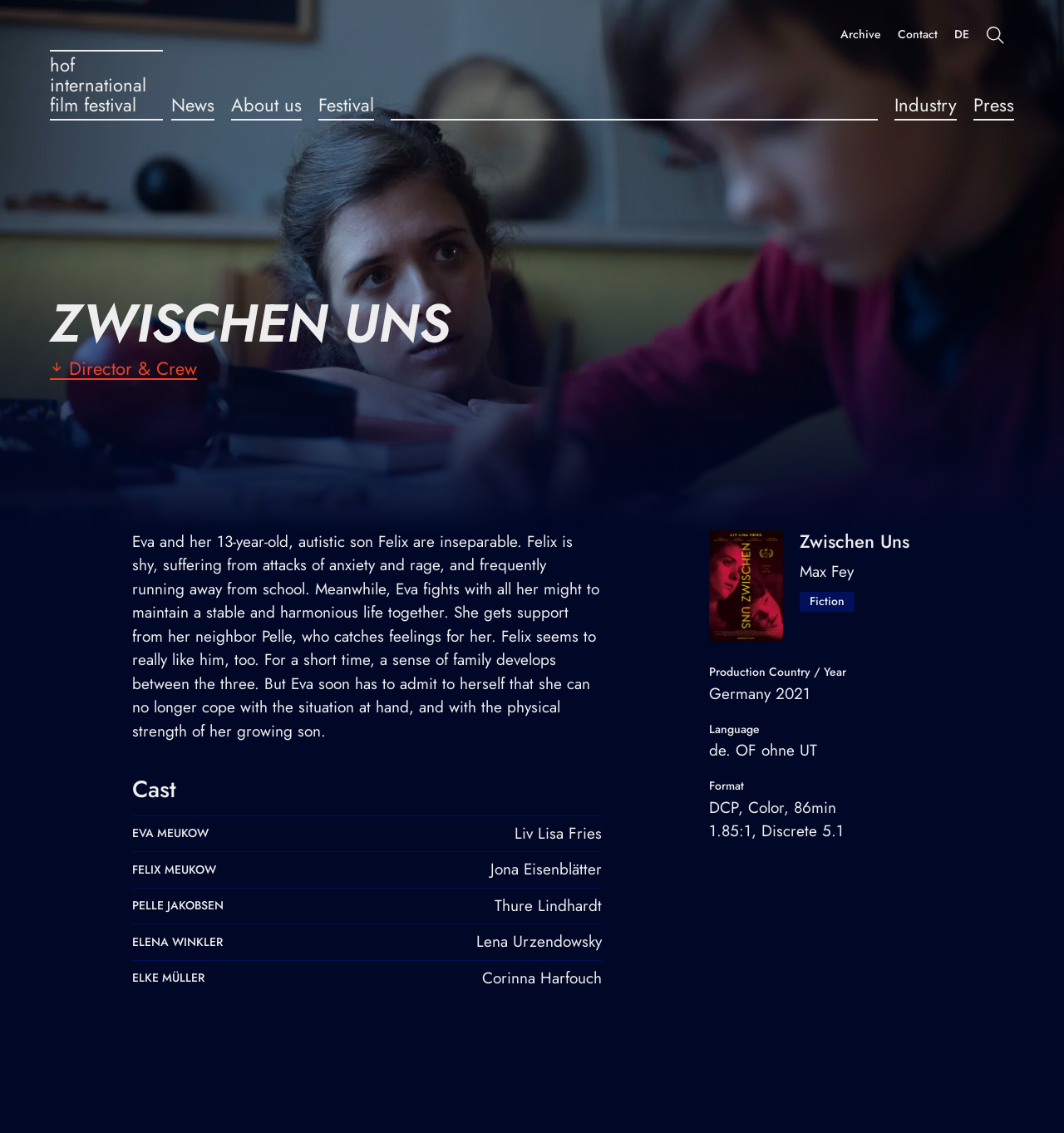Given the description Hof International Film Festival, predict the bounding box coordinates of the UI element. Ensure the coordinates are in the format (top-left x, top-left y, bottom-right x, bottom-right y) and all values are between 0 and 1.

[0.047, 0.044, 0.153, 0.106]